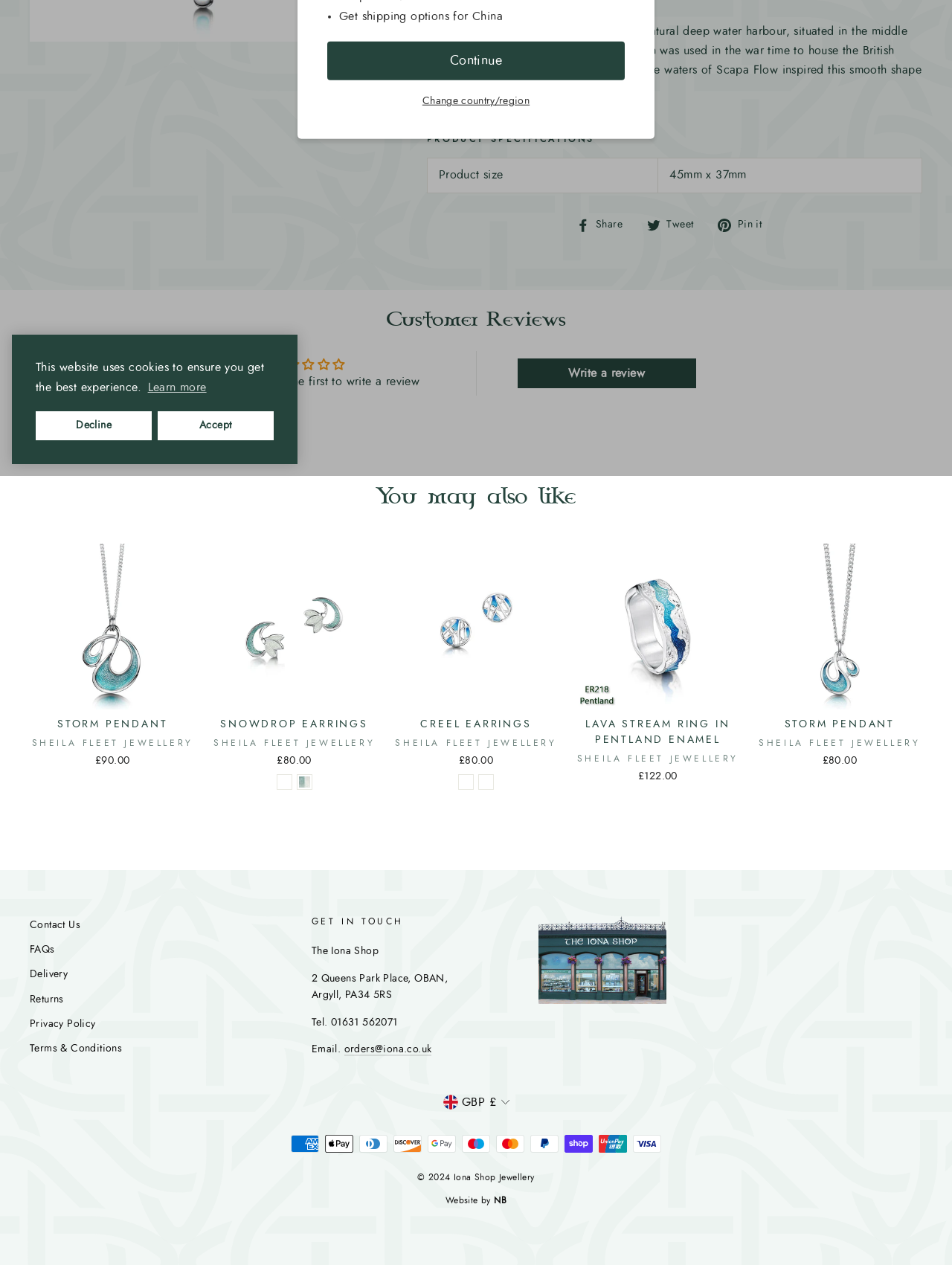Bounding box coordinates are specified in the format (top-left x, top-left y, bottom-right x, bottom-right y). All values are floating point numbers bounded between 0 and 1. Please provide the bounding box coordinate of the region this sentence describes: Creel EarringsSheila Fleet Jewellery£80.00

[0.413, 0.43, 0.587, 0.611]